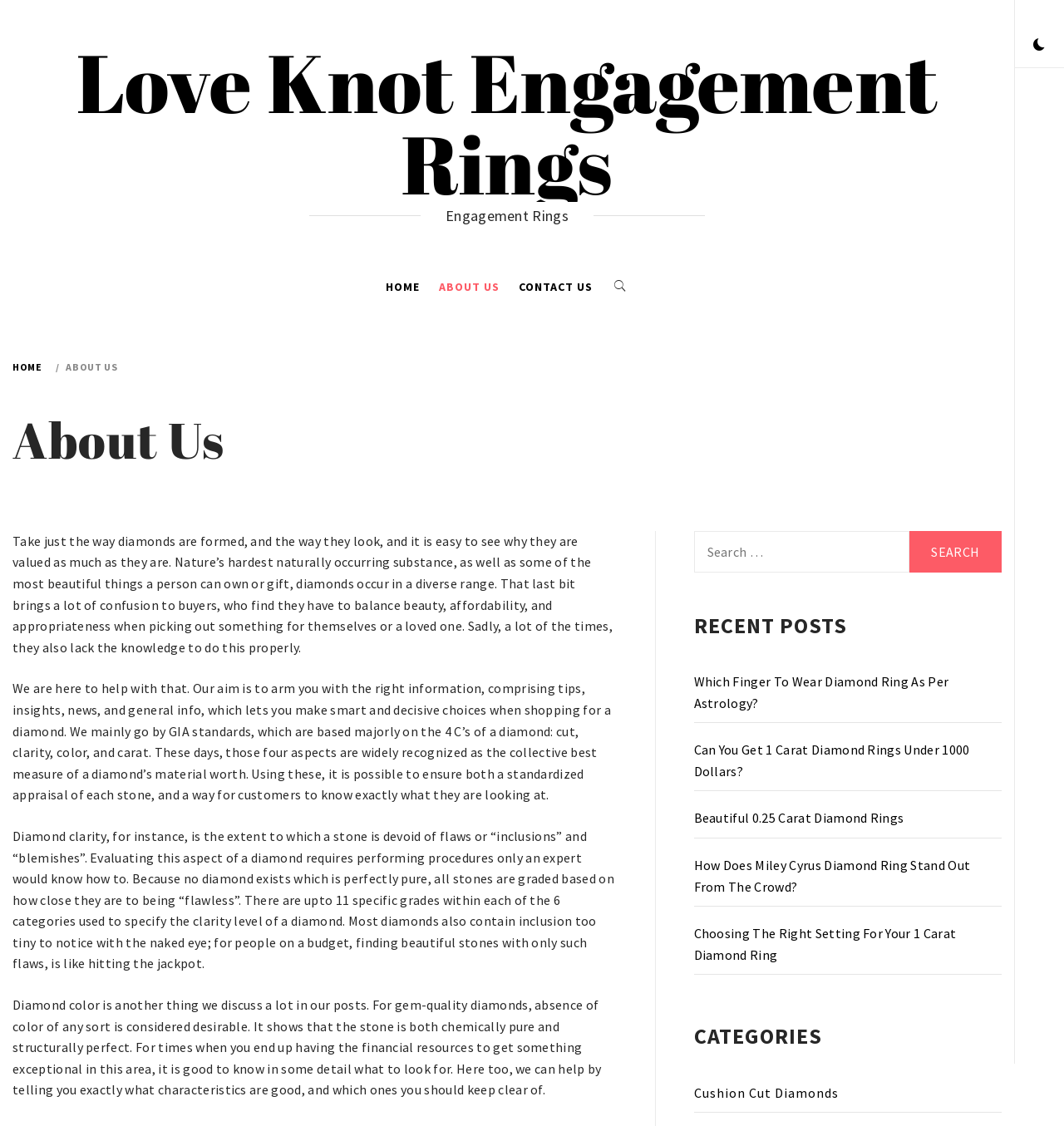Answer this question using a single word or a brief phrase:
How many recent posts are listed on the webpage?

5